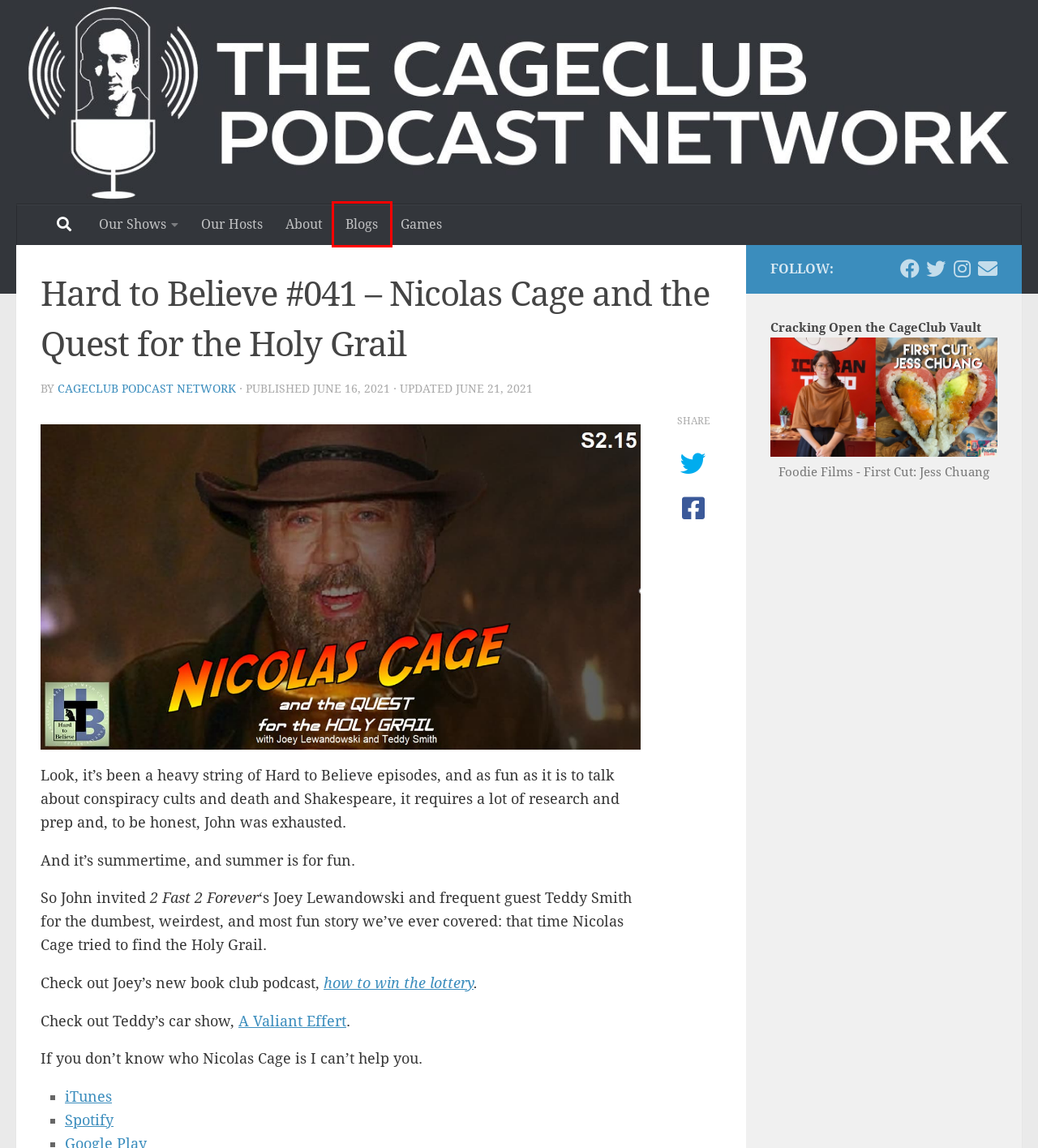Given a screenshot of a webpage with a red bounding box highlighting a UI element, determine which webpage description best matches the new webpage that appears after clicking the highlighted element. Here are the candidates:
A. Our Shows | The CageClub Podcast Network
B. About the CageClub Podcast Network | www.cageclub.me
C. Blog Archives | The CageClub Podcast Network
D. how to win the lottery: a book club podcast | cageclub.me
E. Podcast Drinking Games | The CageClub Podcast Network
F. Our Hosts | The CageClub Podcast Network
G. CageClub Podcast Network, Author at The CageClub Podcast Network
H. Jess Chuang| Ichiban To Go | First Cut | Foodie Films Podcast

C